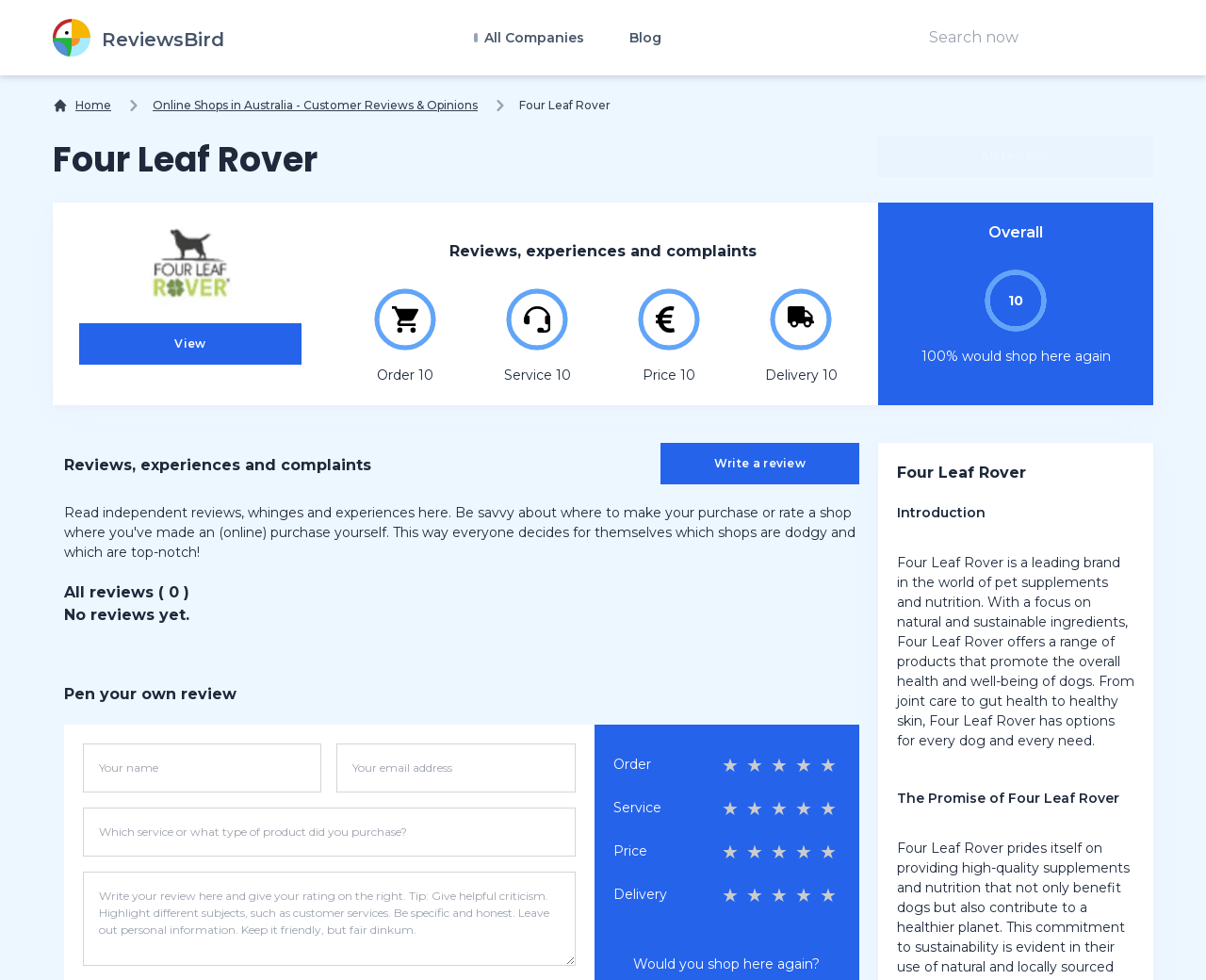Please find the top heading of the webpage and generate its text.

Four Leaf Rover